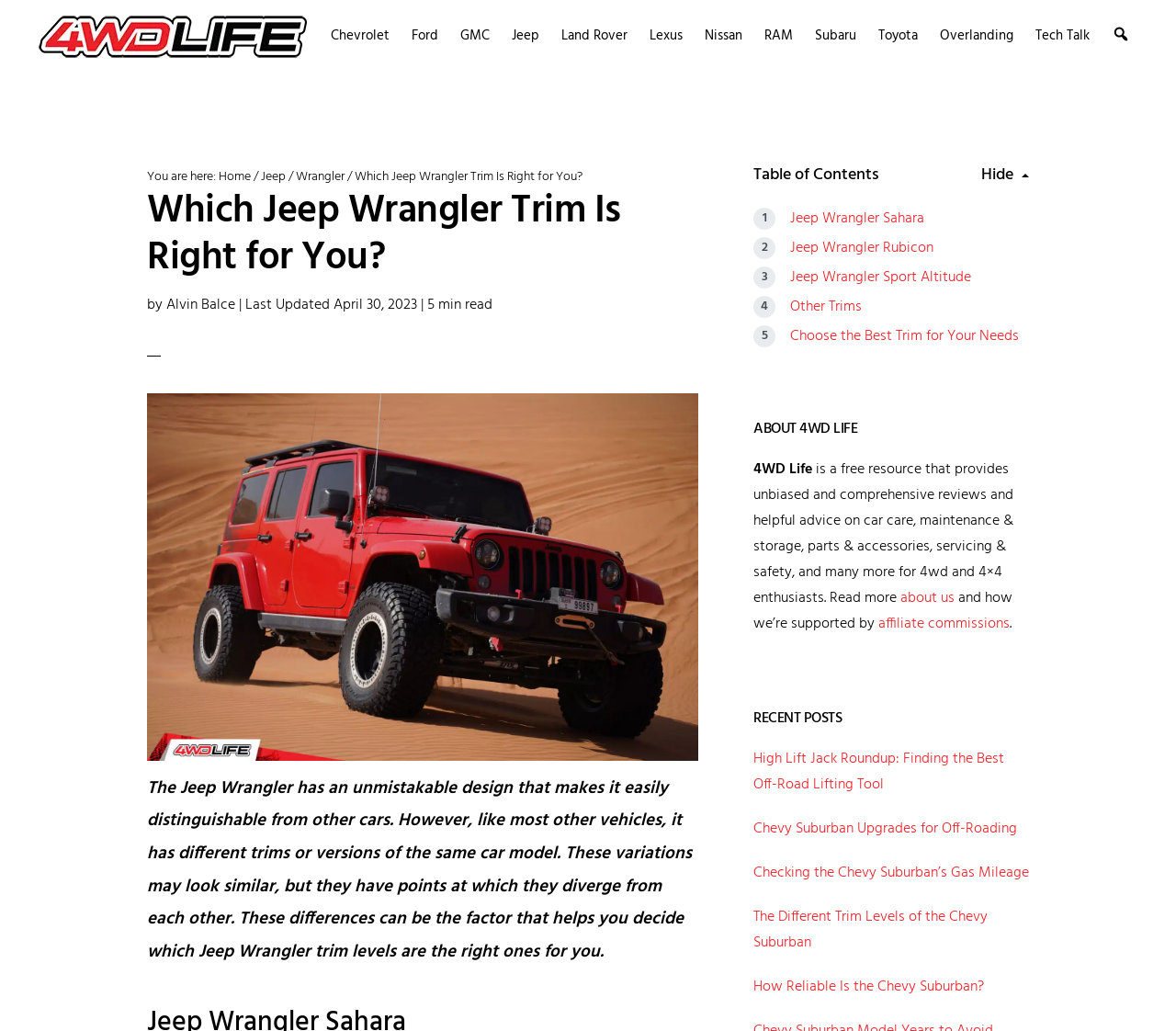Please determine the bounding box coordinates for the element that should be clicked to follow these instructions: "Read the article 'Which Jeep Wrangler Trim Is Right for You?'".

[0.125, 0.184, 0.594, 0.346]